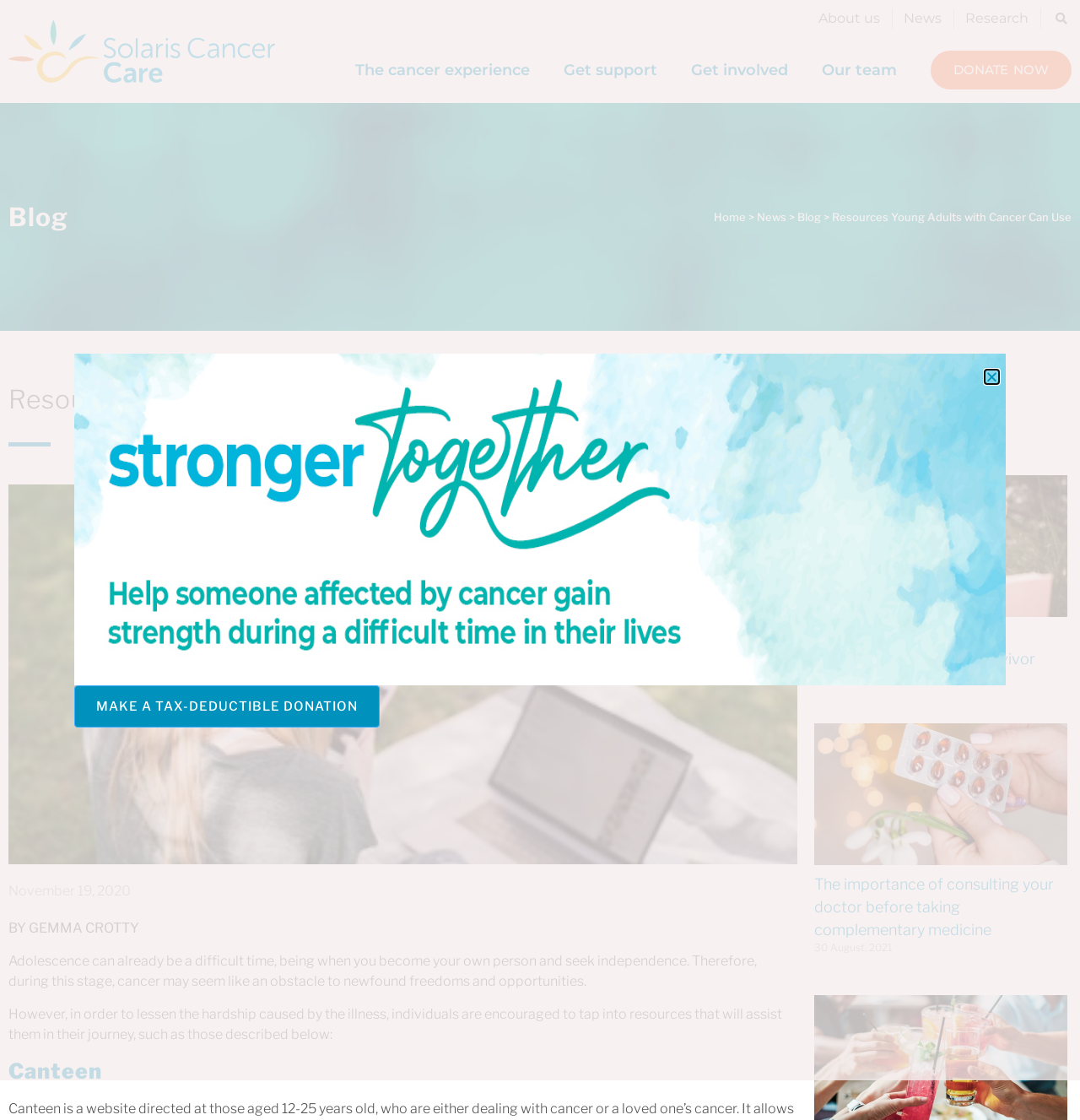What is the category of the latest blog post?
Can you offer a detailed and complete answer to this question?

The category of the latest blog post can be inferred from the title of the post, which is 'How to Reduce Anxiety and Loneliness as a Cancer Survivor'.